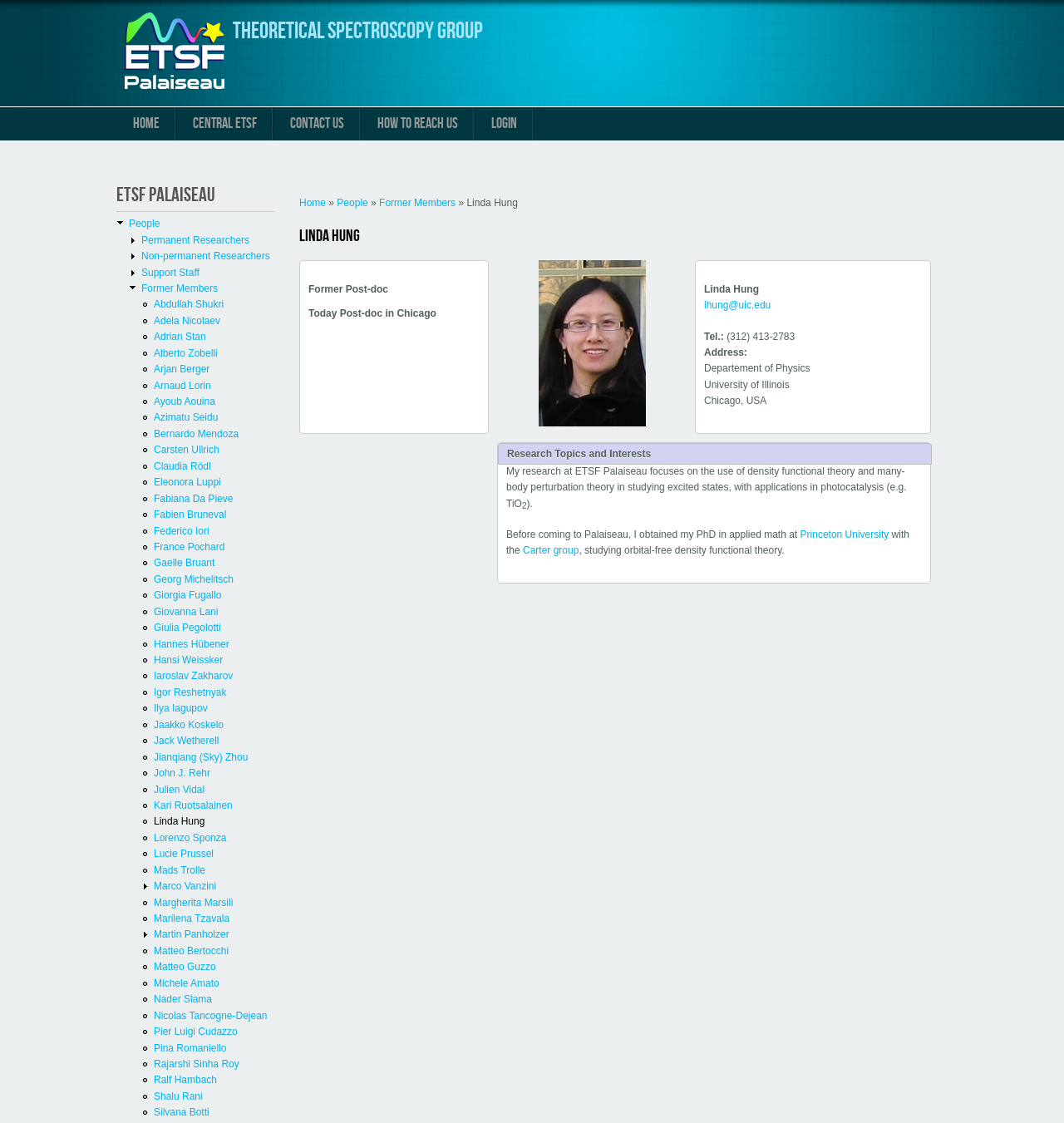Provide the bounding box coordinates of the HTML element this sentence describes: "How to reach us".

[0.339, 0.096, 0.446, 0.125]